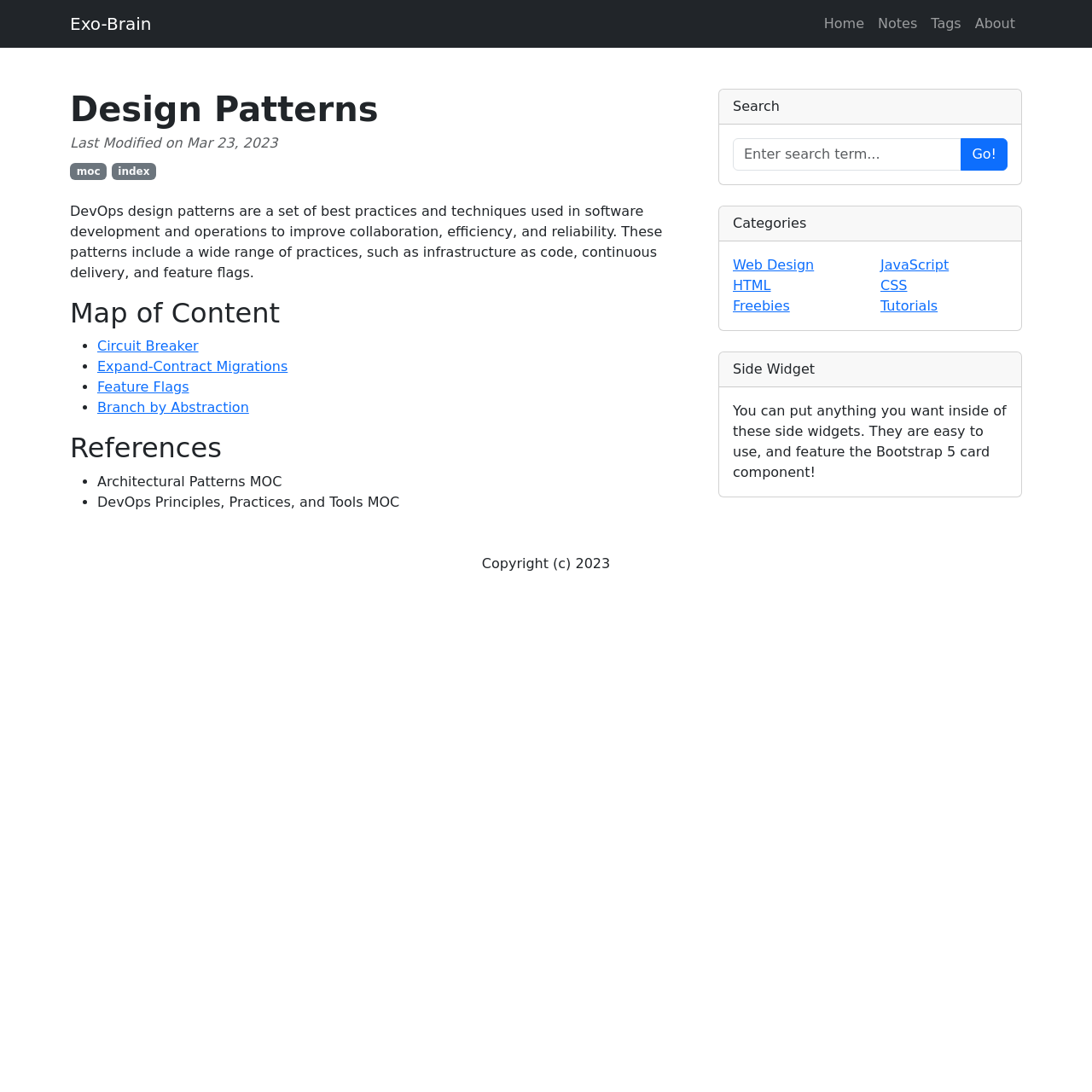What categories are listed on the webpage?
Answer with a single word or phrase, using the screenshot for reference.

Web Design, HTML, etc.